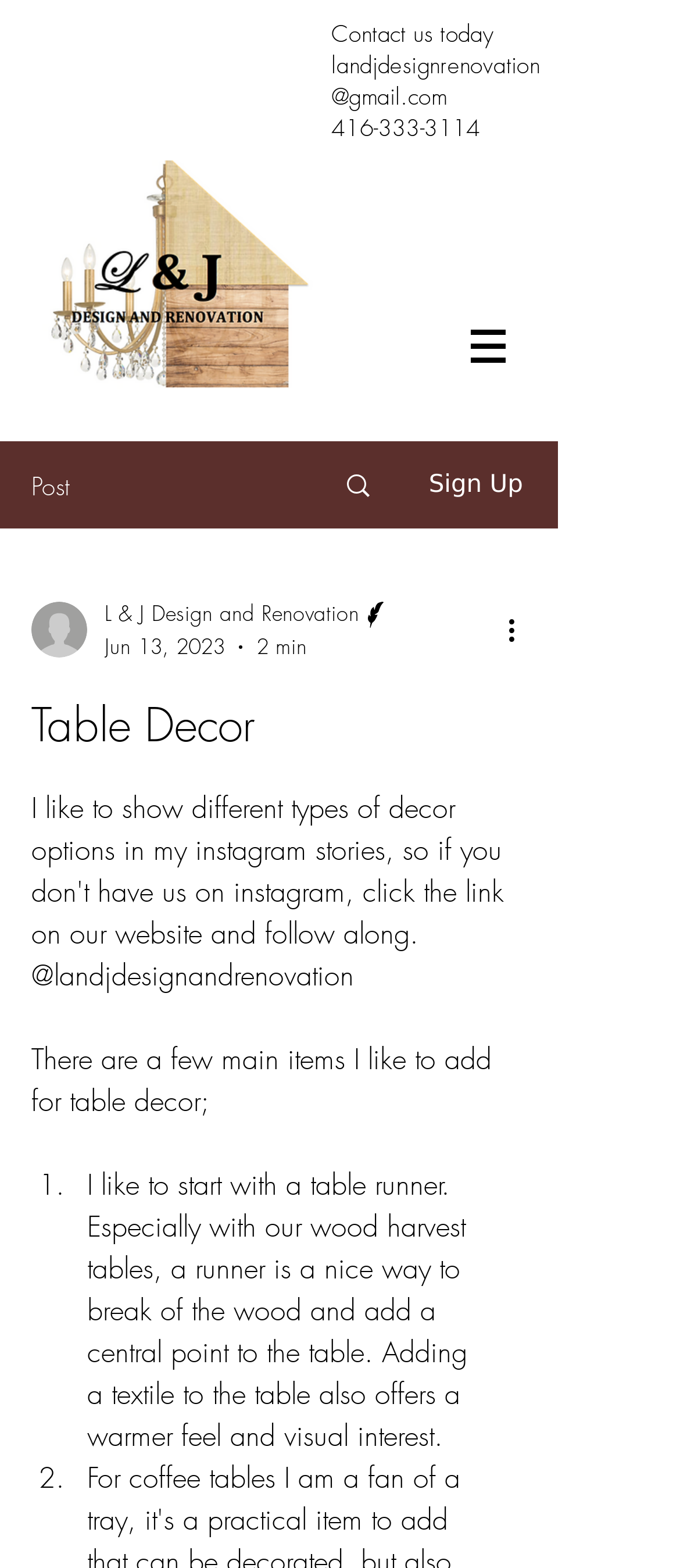What is the purpose of a table runner?
Answer the question in as much detail as possible.

According to the webpage, a table runner is used to add a warmer feel and visual interest to the table, especially with wood harvest tables. It breaks off the wood and adds a central point to the table.